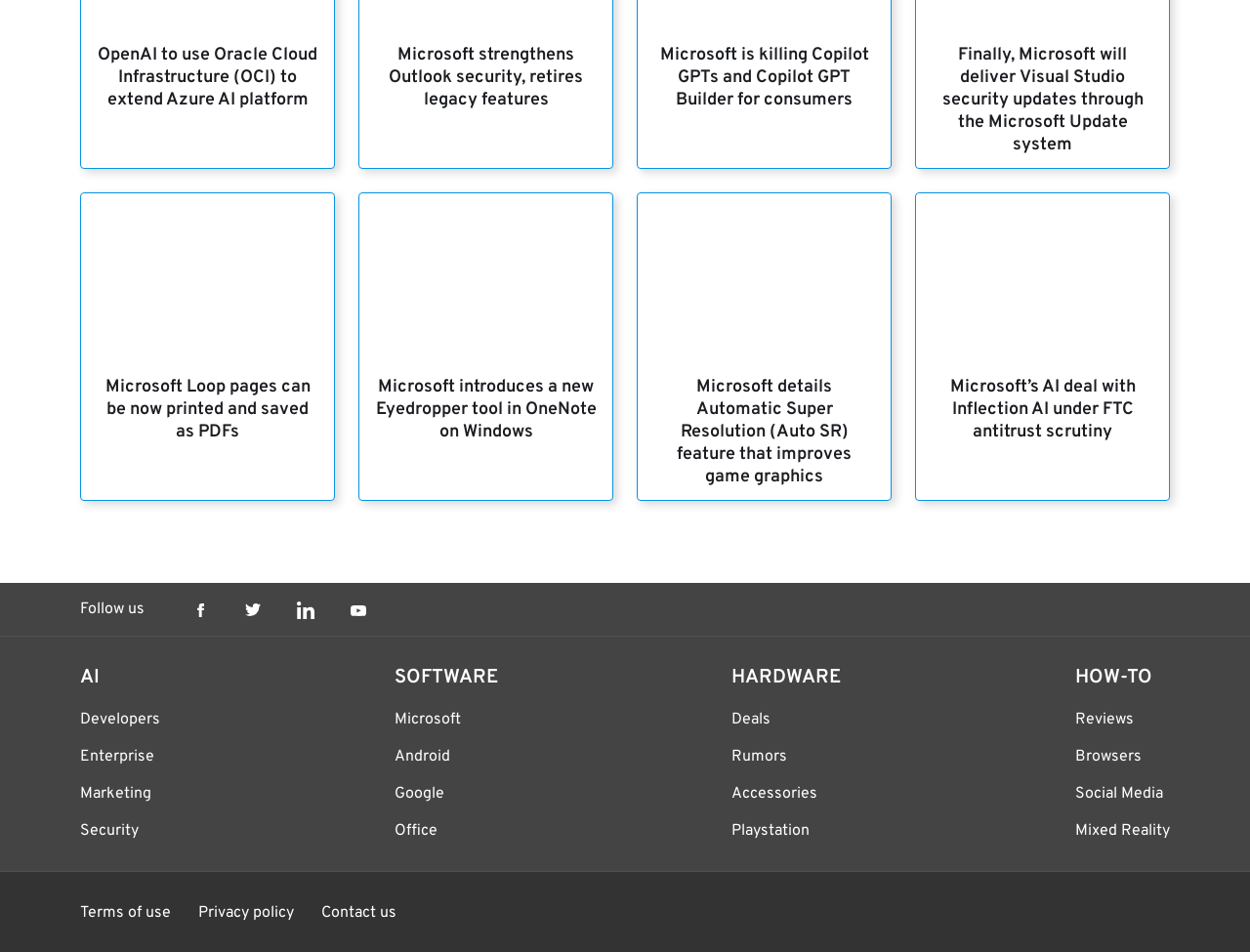Identify the bounding box for the UI element described as: "Terms of use". Ensure the coordinates are four float numbers between 0 and 1, formatted as [left, top, right, bottom].

[0.064, 0.949, 0.137, 0.969]